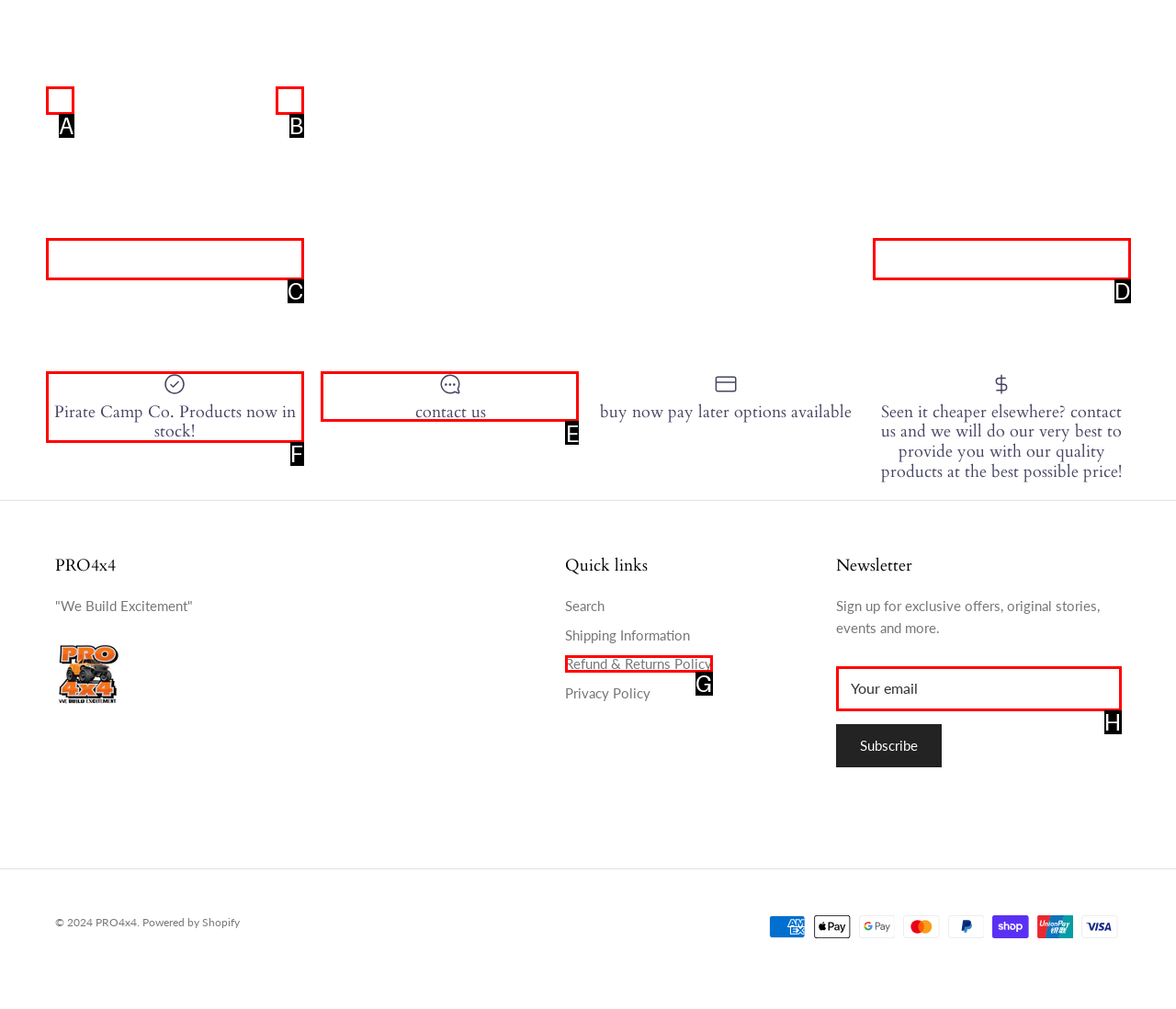To complete the instruction: Contact us, which HTML element should be clicked?
Respond with the option's letter from the provided choices.

E